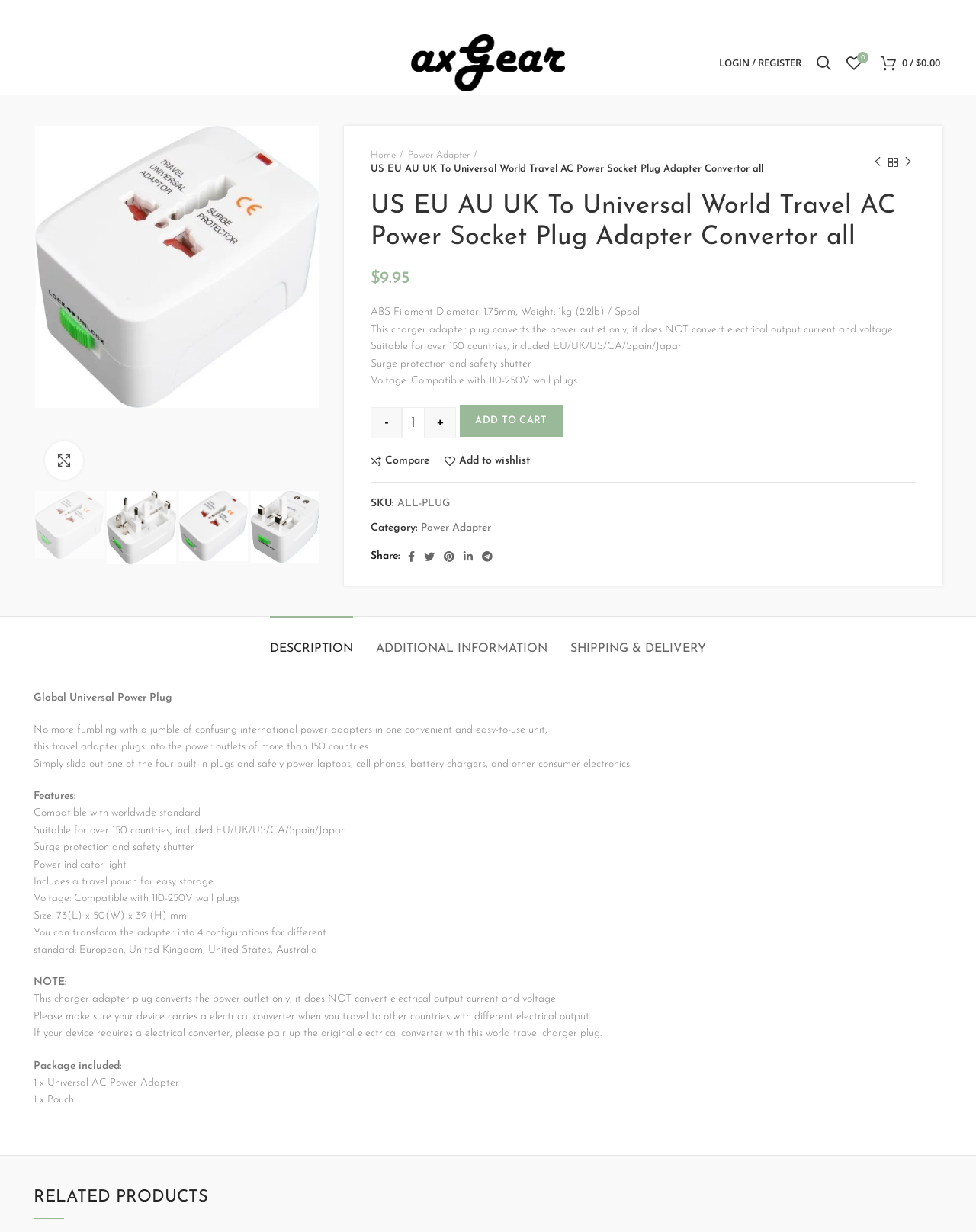Determine the bounding box coordinates of the region that needs to be clicked to achieve the task: "Click on the 'Services' link".

None